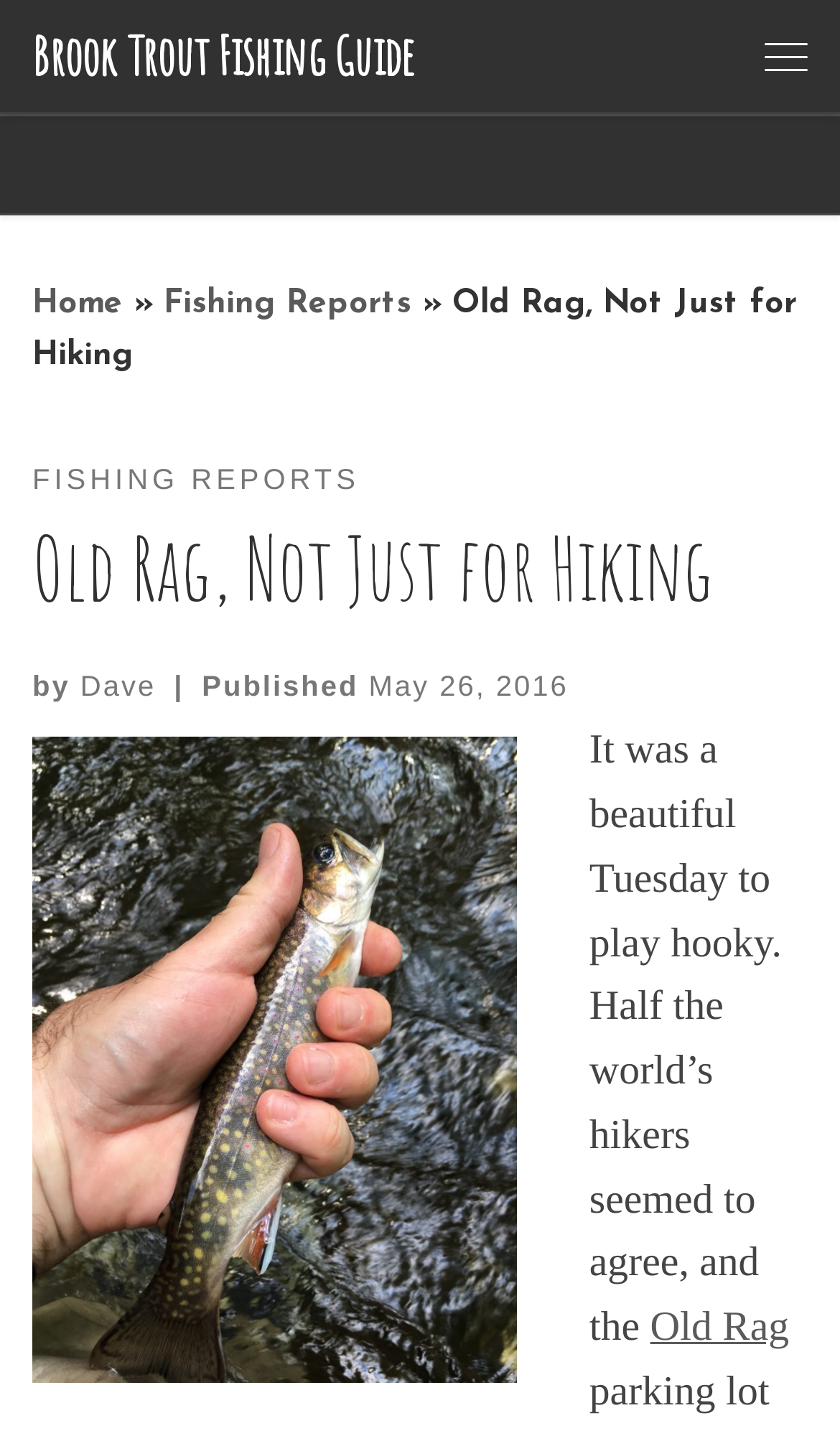Identify the title of the webpage and provide its text content.

Old Rag, Not Just for Hiking